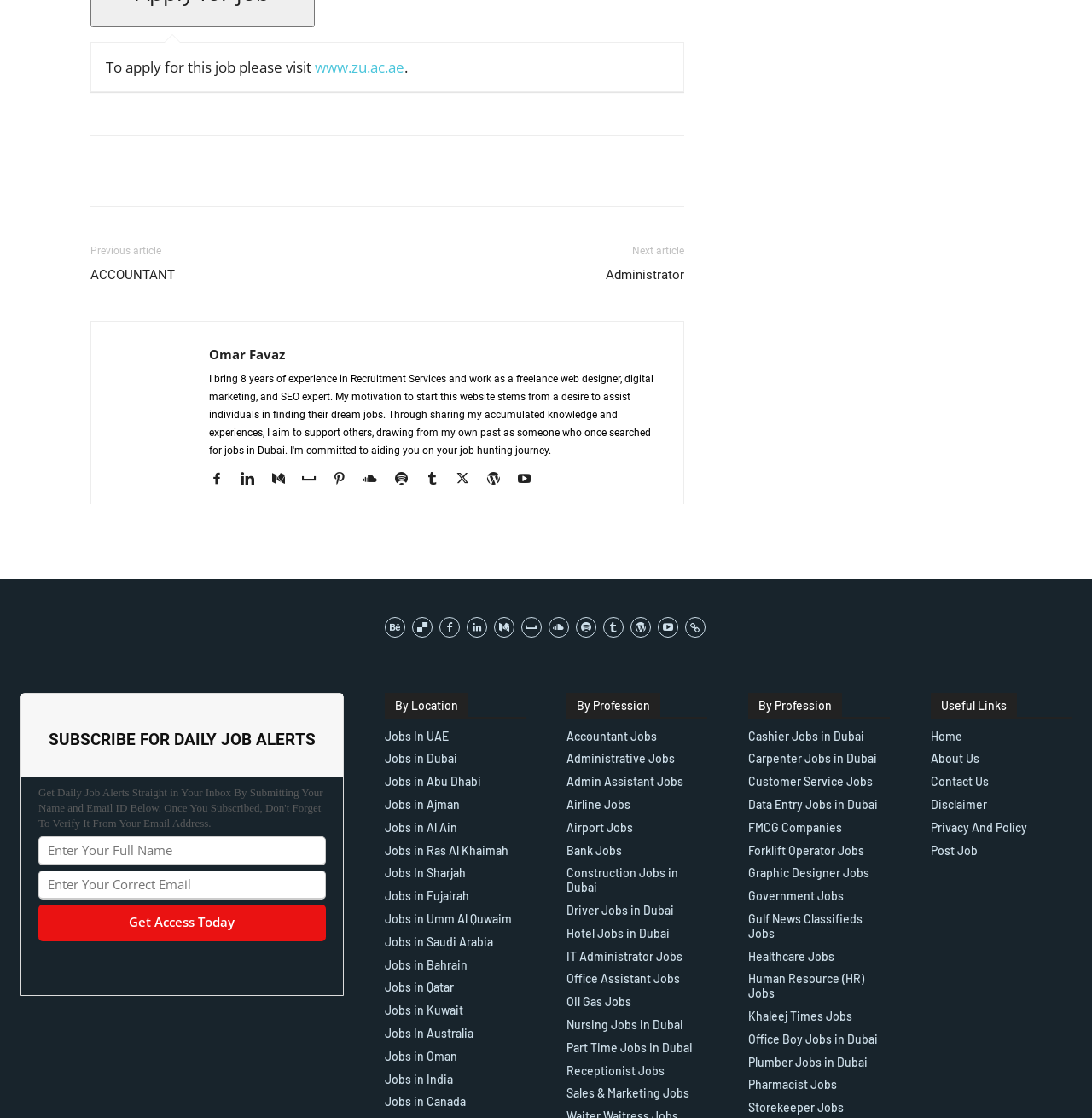Please identify the bounding box coordinates of the area I need to click to accomplish the following instruction: "Click on the GCCRecruitments Logo".

[0.019, 0.548, 0.191, 0.604]